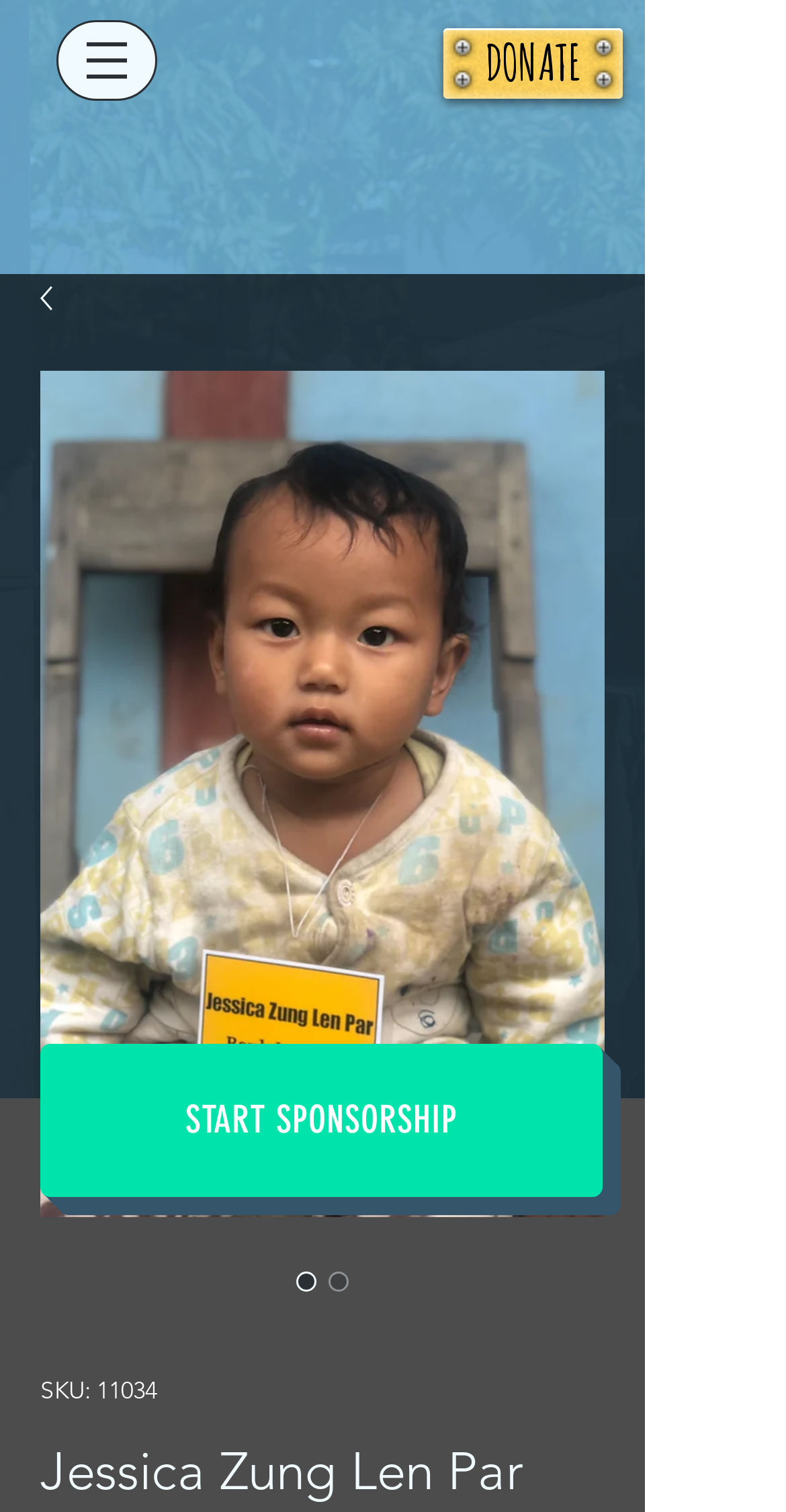Give a concise answer using one word or a phrase to the following question:
What is the text on the top-left button?

Site